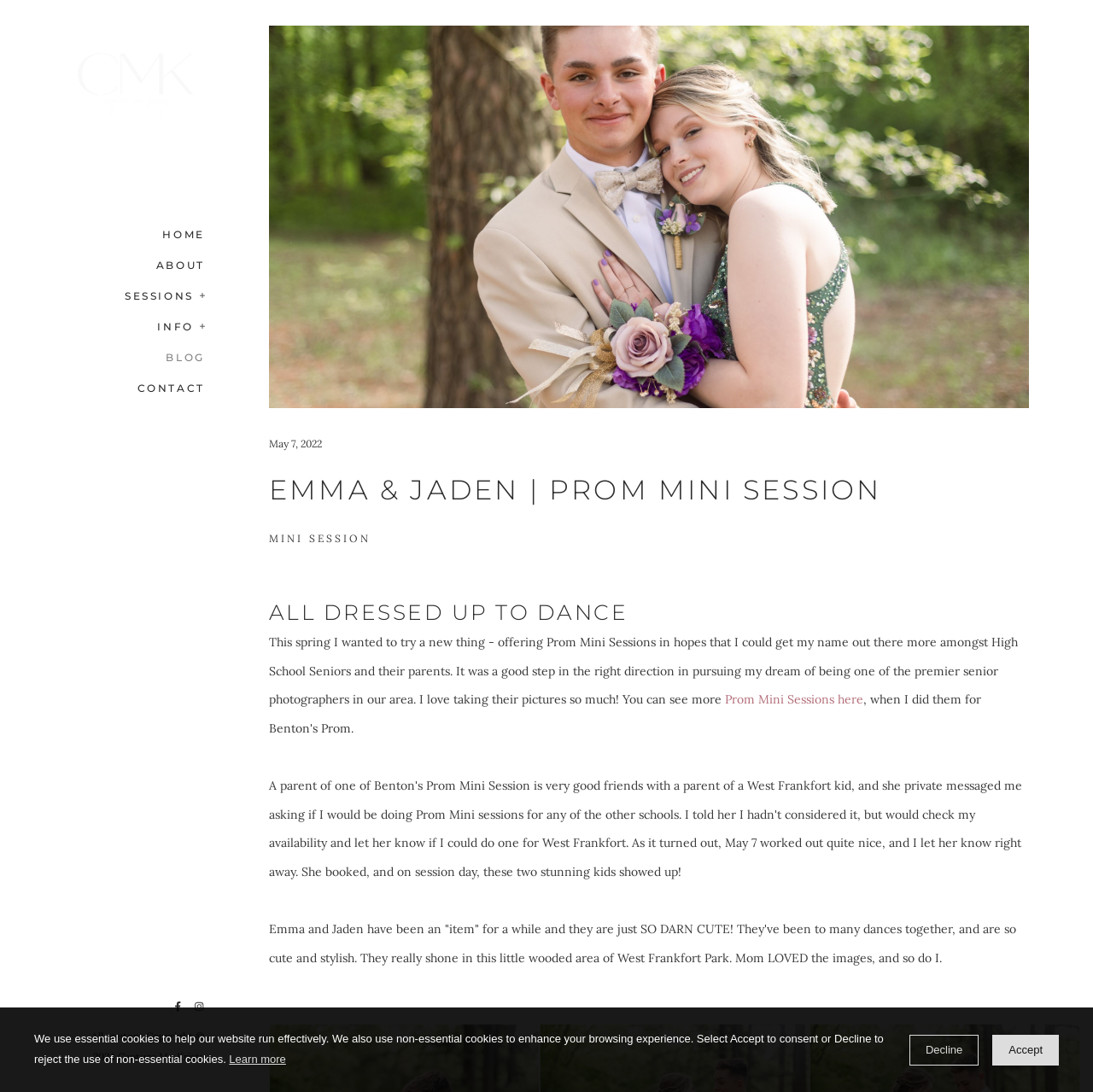Give a one-word or short phrase answer to the question: 
What is the topic of the article?

Prom Mini Session